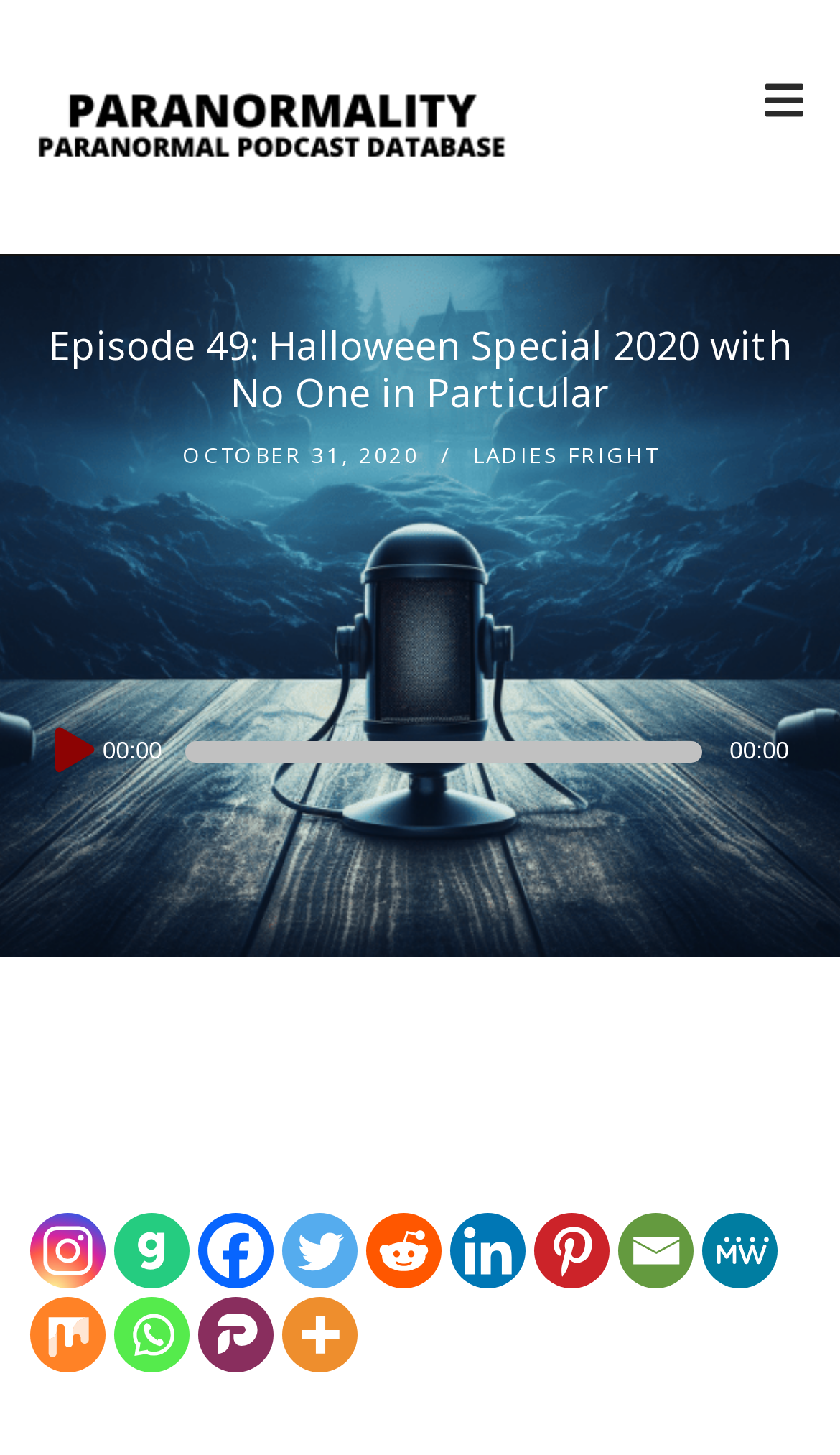Locate the bounding box coordinates of the element I should click to achieve the following instruction: "Visit Paranormality Radio".

[0.03, 0.0, 0.615, 0.175]